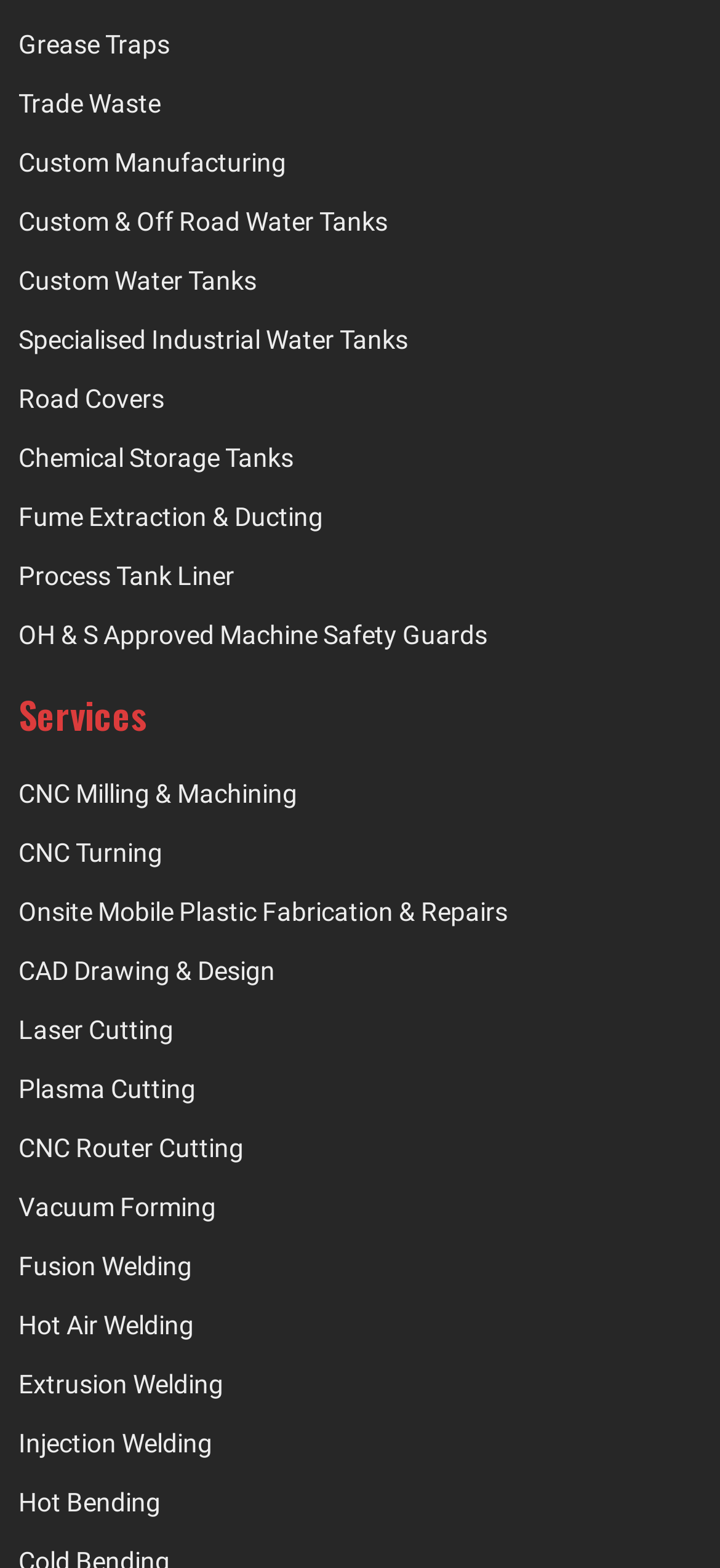Locate the bounding box coordinates of the clickable part needed for the task: "View Services".

[0.026, 0.443, 0.974, 0.467]